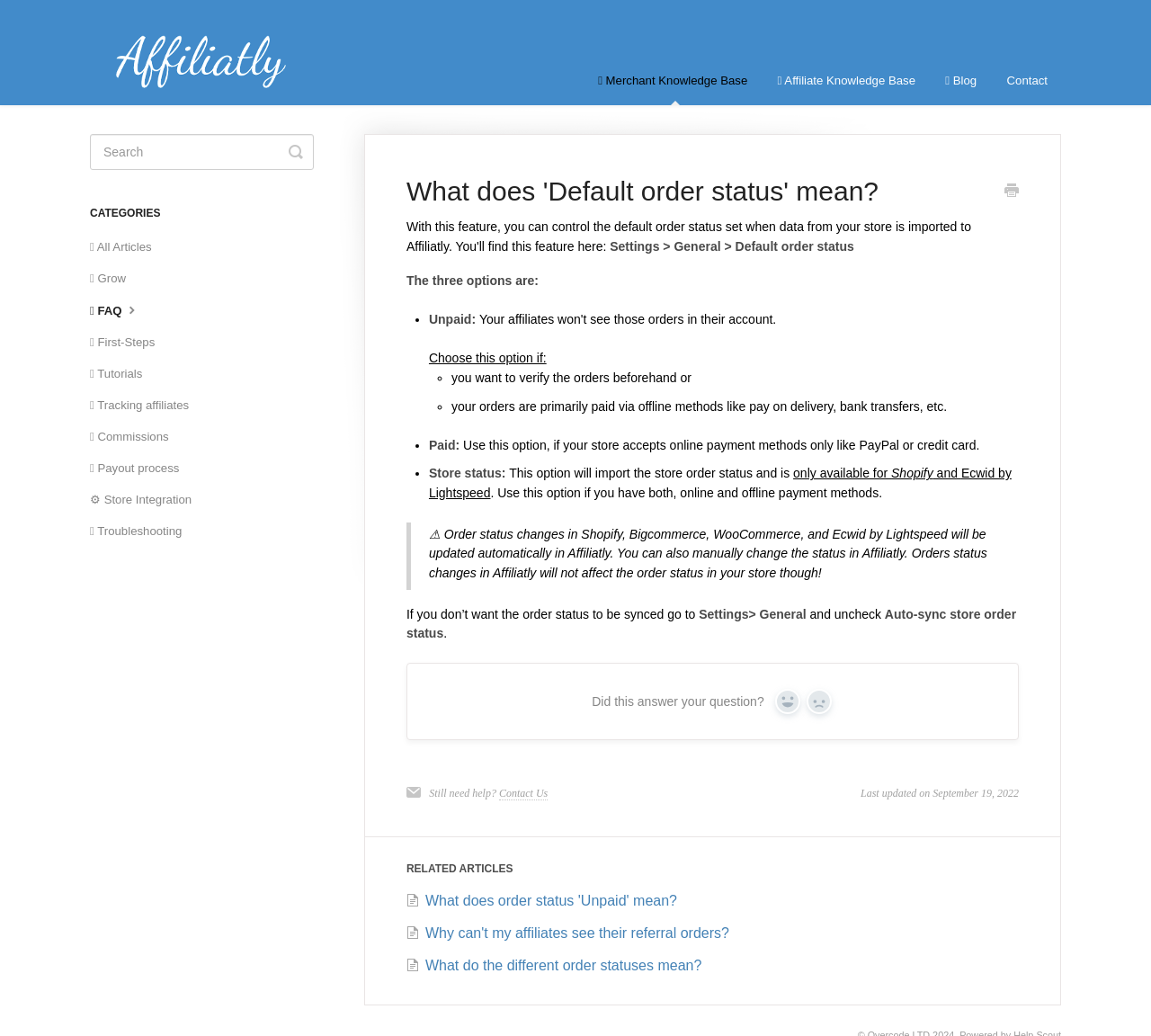Determine the bounding box coordinates of the clickable region to carry out the instruction: "Click on 'Contact Us'".

[0.434, 0.76, 0.476, 0.773]